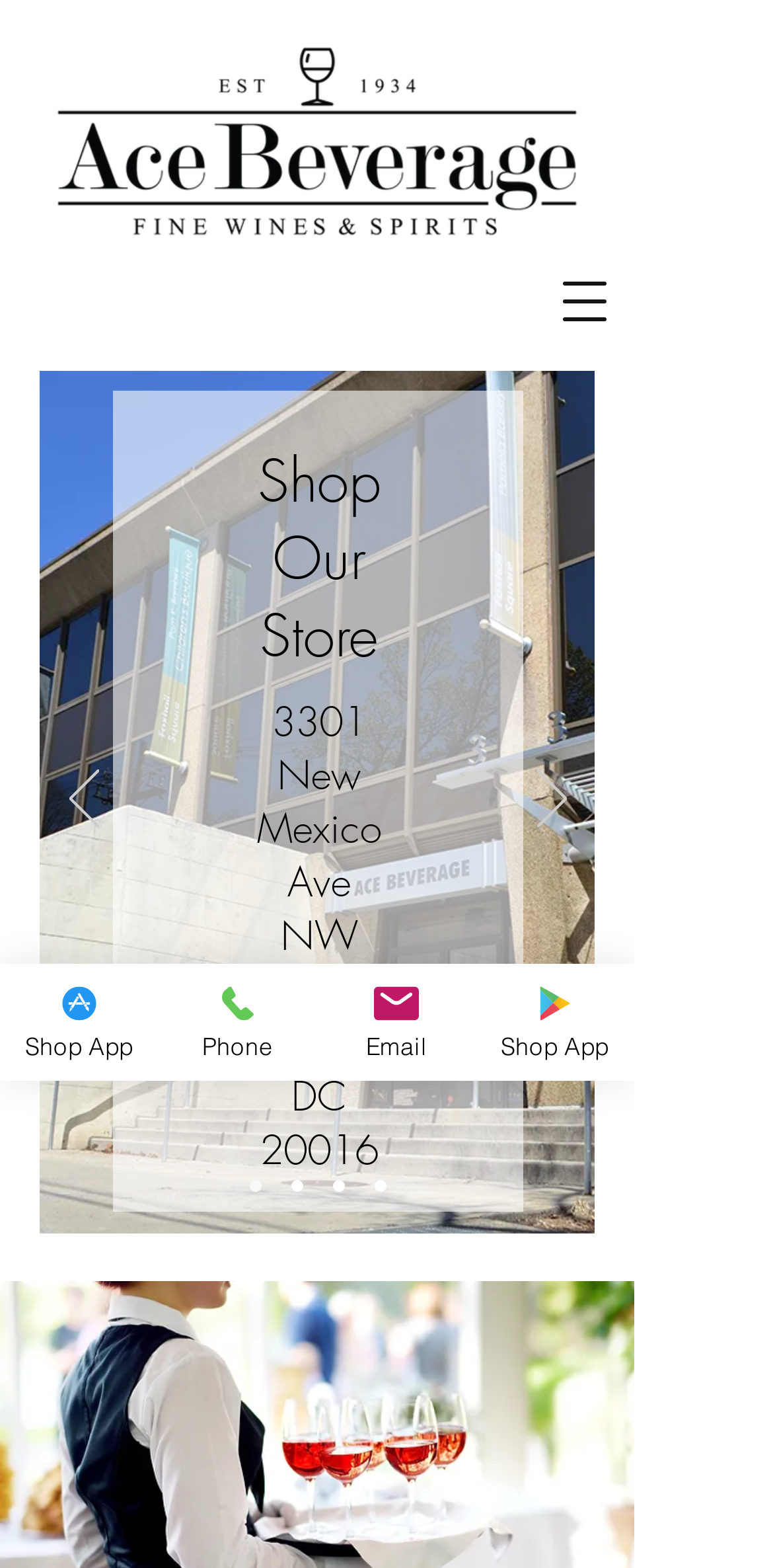Find the bounding box coordinates for the area that must be clicked to perform this action: "Visit Ace Beverage Fine Wines & Spirits homepage".

[0.051, 0.025, 0.769, 0.154]